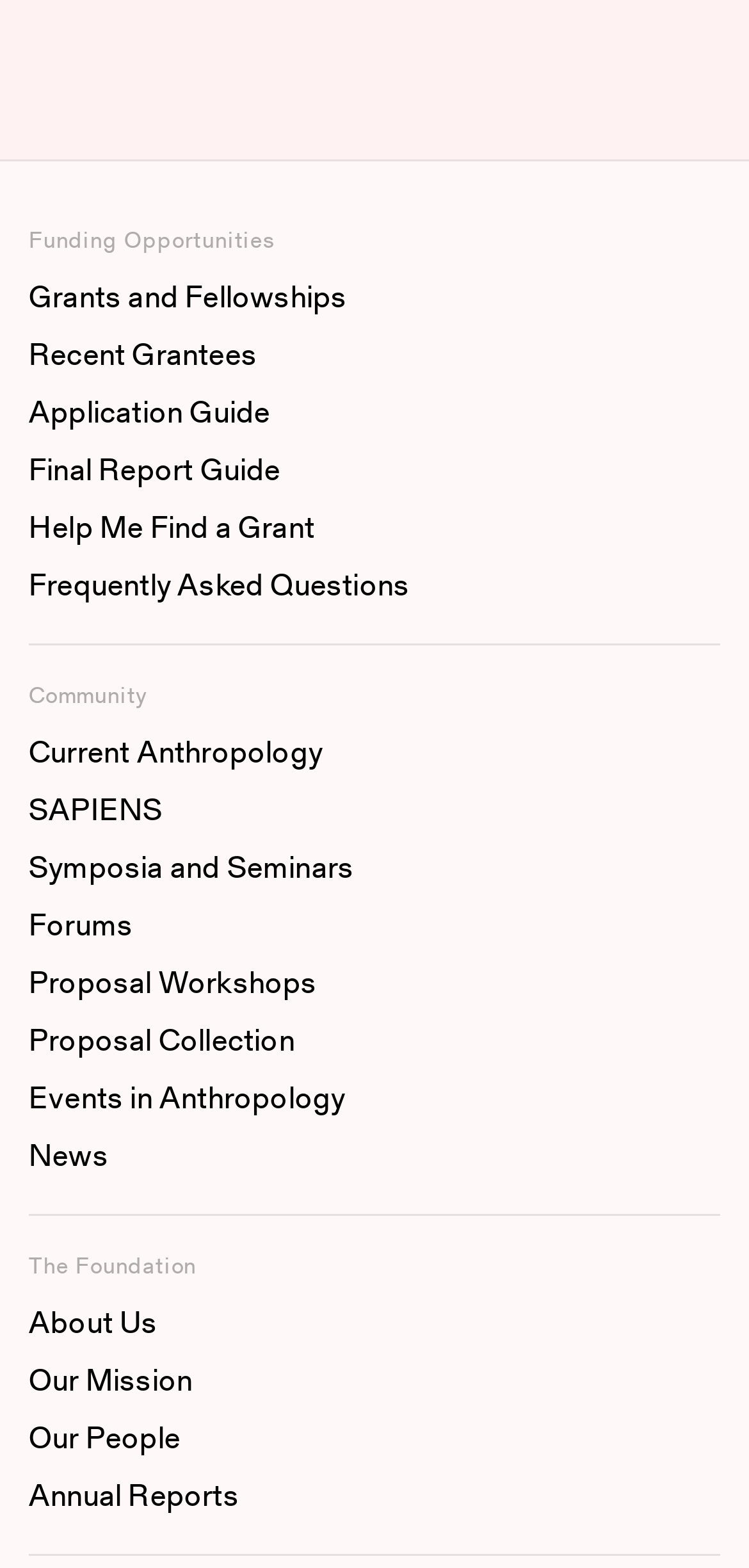Locate the bounding box of the UI element with the following description: "Our Mission".

[0.038, 0.862, 0.962, 0.899]